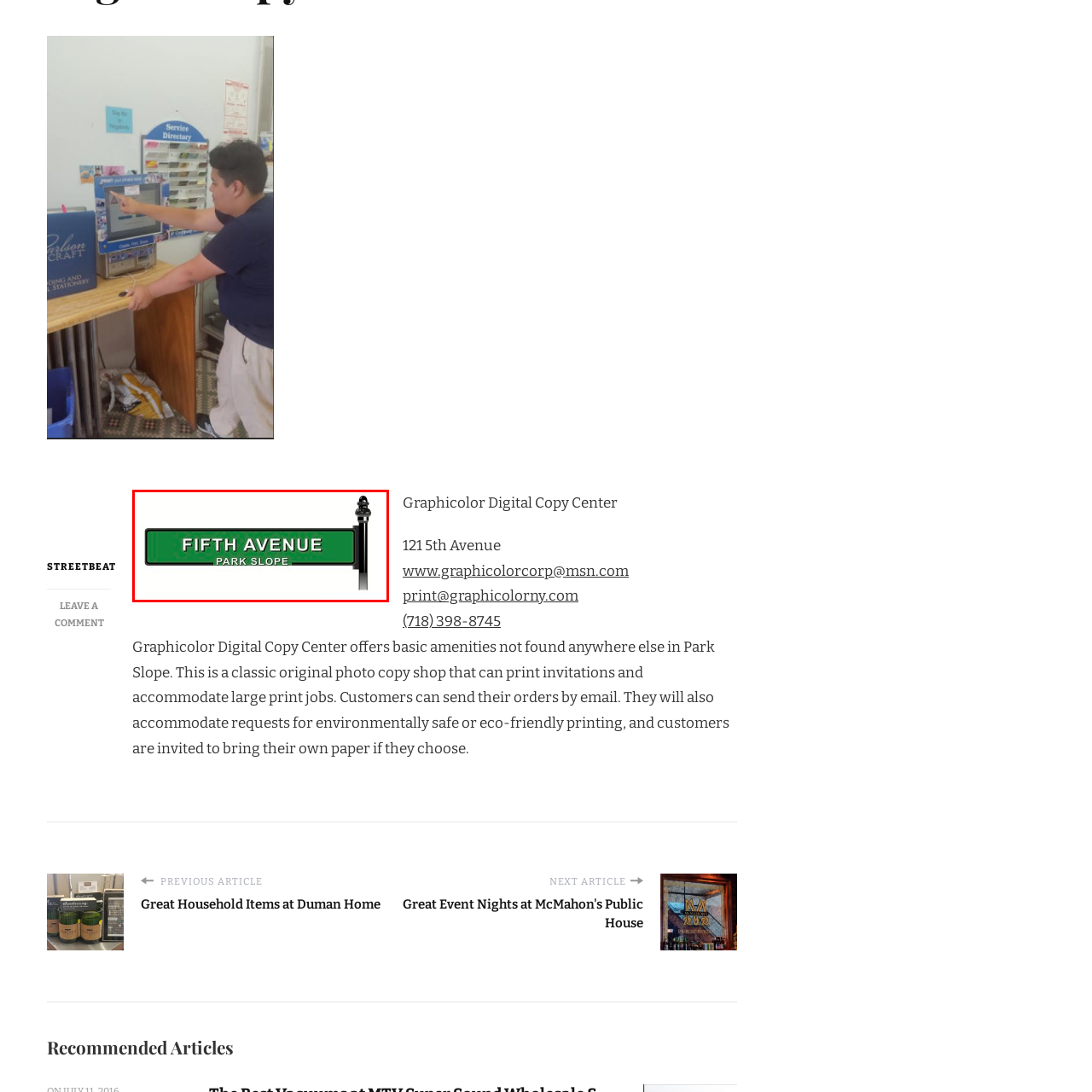Please provide a comprehensive caption for the image highlighted in the red box.

The image showcases a street sign designating "FIFTH AVENUE" with "PARK SLOPE" below it, prominently displayed in bold white lettering against a deep green background. This sign reflects the character of the Park Slope neighborhood, known for its historic charm and vibrant community. The design features a classic street sign style, complete with a decorative black pole, contributing to the aesthetic of the area. Park Slope is recognized for its tree-lined streets and a mix of residential and commercial spaces, making this street sign a symbol of the local identity within Brooklyn, New York.